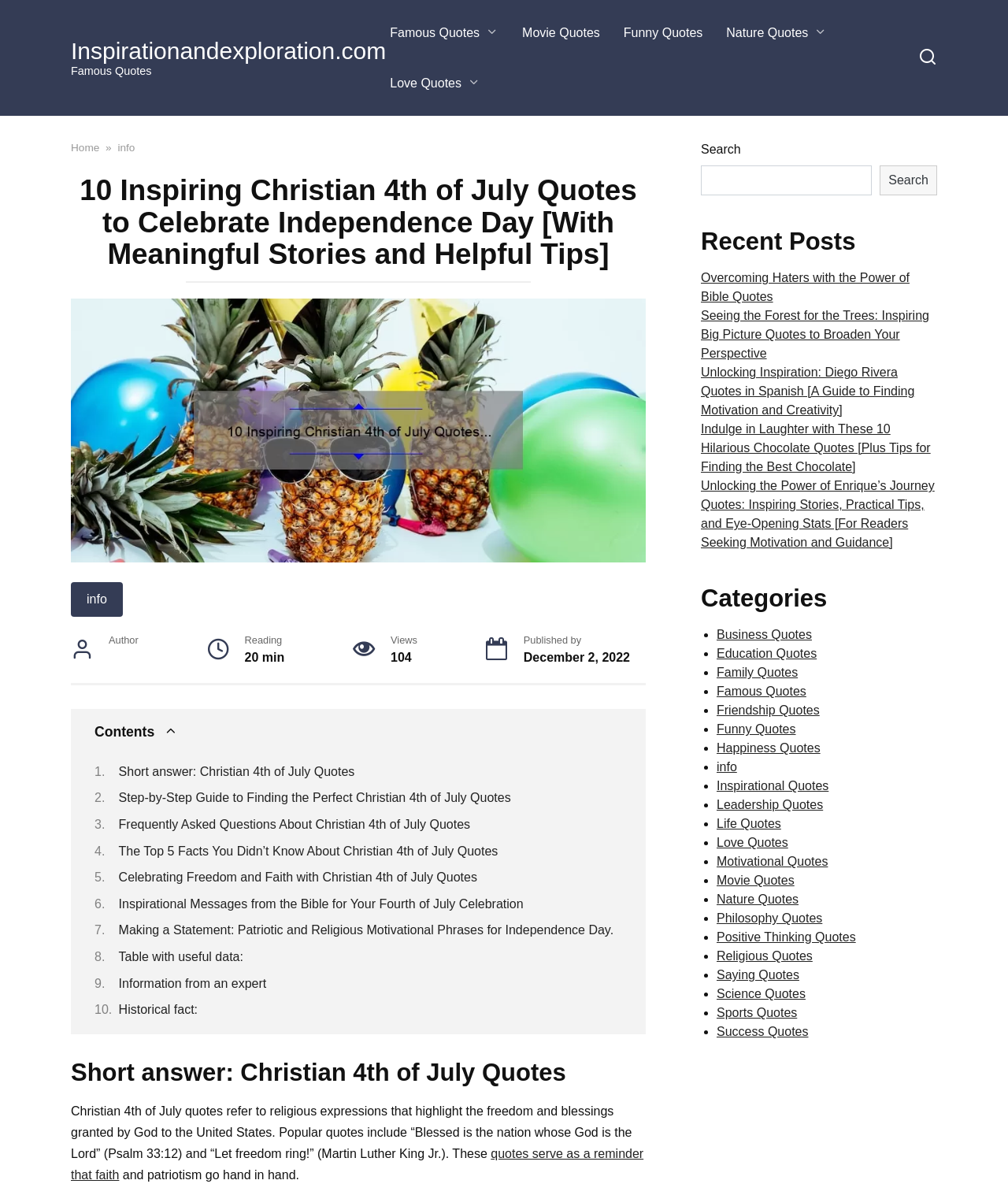Please identify the bounding box coordinates of the element's region that I should click in order to complete the following instruction: "Visit the page about Famous Quotes". The bounding box coordinates consist of four float numbers between 0 and 1, i.e., [left, top, right, bottom].

[0.711, 0.573, 0.8, 0.584]